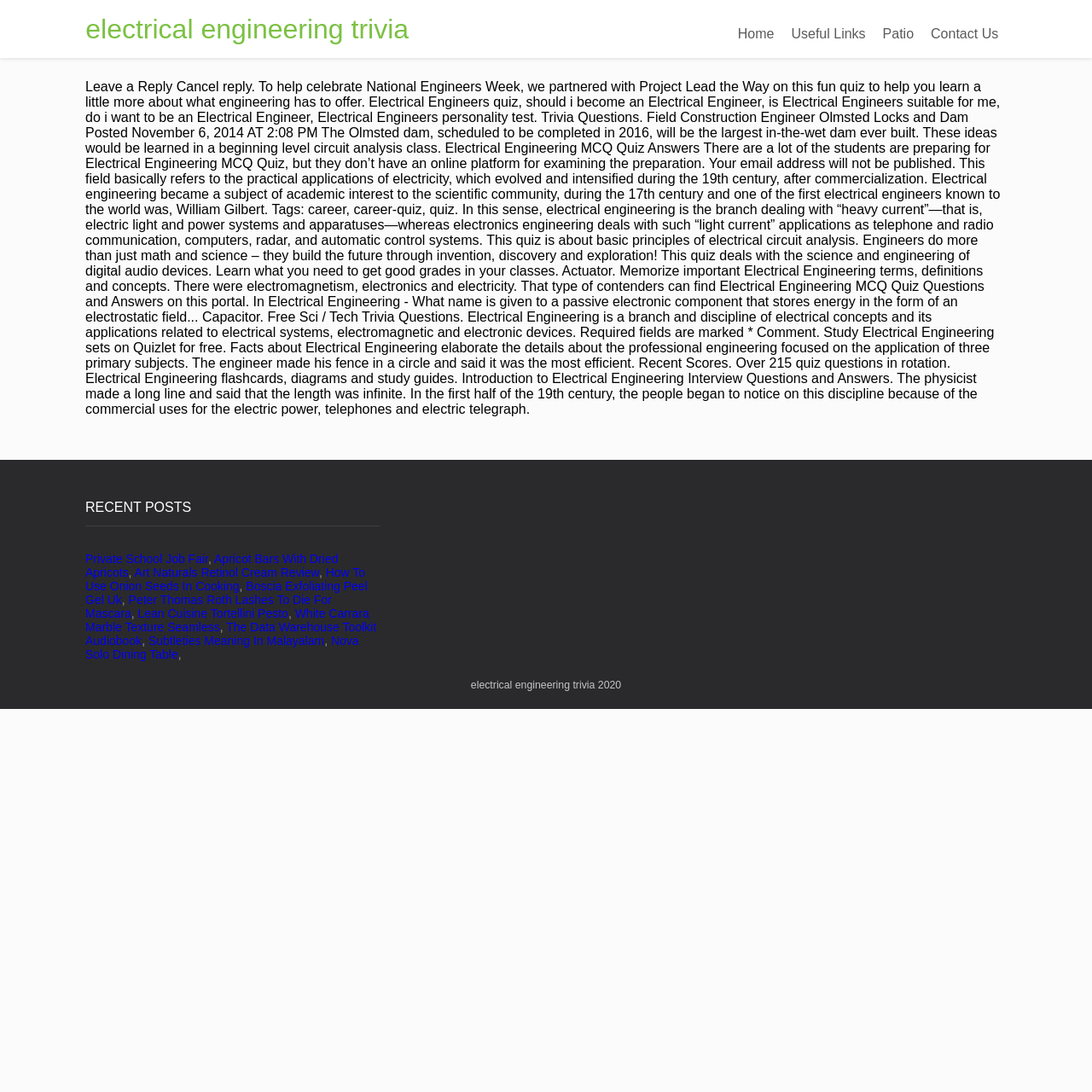Select the bounding box coordinates of the element I need to click to carry out the following instruction: "Click on the 'Useful Links' link".

[0.717, 0.016, 0.8, 0.046]